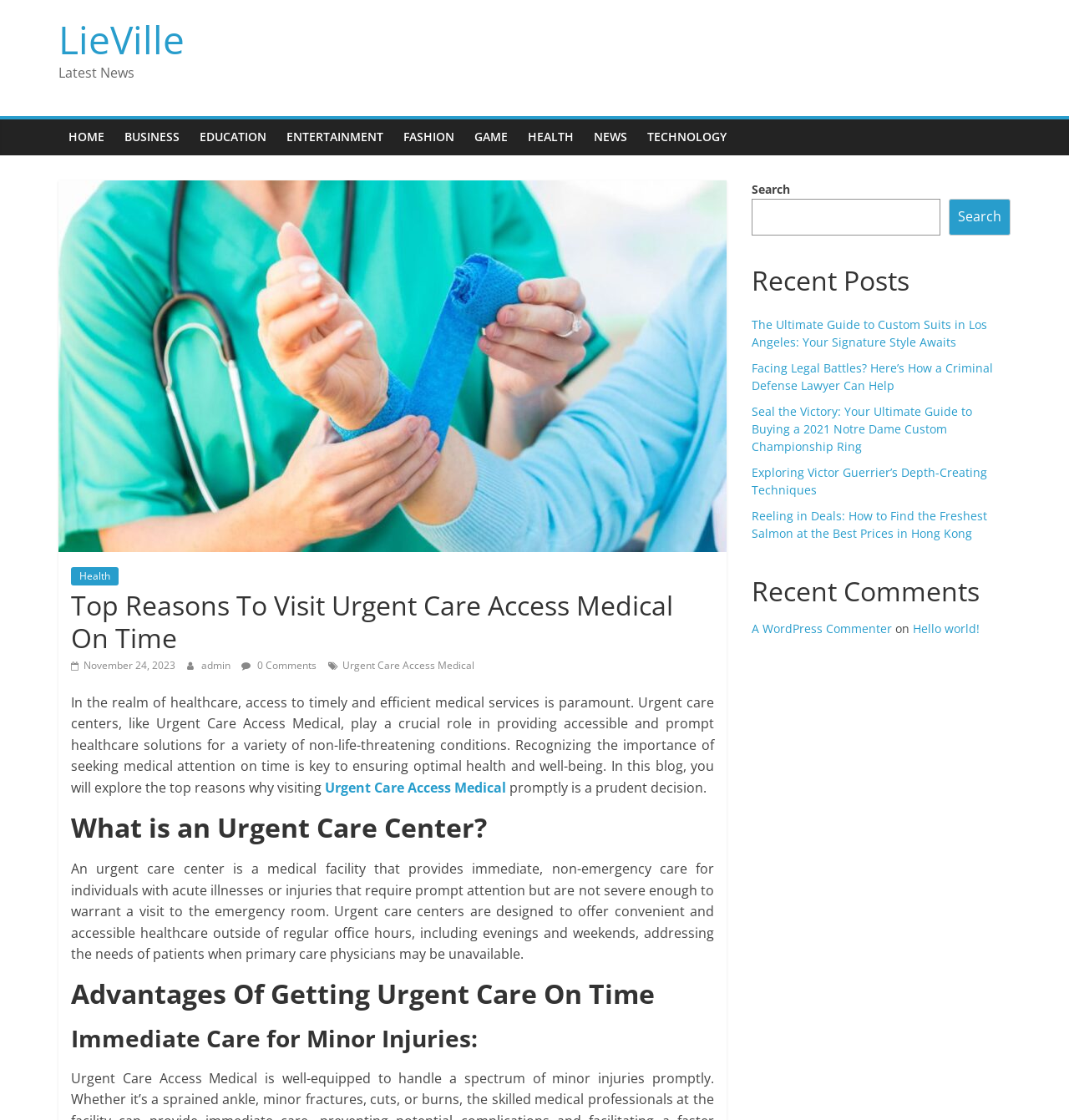Create an in-depth description of the webpage, covering main sections.

This webpage appears to be a blog post about urgent care centers, specifically highlighting the importance of seeking medical attention on time. At the top of the page, there is a heading that reads "LieVille" and a link to the same name. Below this, there is a navigation menu with links to various categories such as "HOME", "BUSINESS", "EDUCATION", and more.

To the right of the navigation menu, there is a section with a heading that reads "Top Reasons To Visit Urgent Care Access Medical On Time". This section contains a brief introduction to the importance of timely medical care, followed by a link to "Urgent Care Access Medical". Below this, there is a paragraph of text that explains the role of urgent care centers in providing accessible and prompt healthcare solutions.

The main content of the page is divided into sections, each with its own heading. The first section is titled "What is an Urgent Care Center?" and provides a detailed explanation of what urgent care centers are and what they offer. The next section is titled "Advantages Of Getting Urgent Care On Time" and is followed by a subheading "Immediate Care for Minor Injuries".

On the right-hand side of the page, there are three complementary sections. The first section has a search bar with a button and a label that reads "Search". The second section is titled "Recent Posts" and lists five links to recent blog posts on various topics. The third section is titled "Recent Comments" and appears to be empty, except for a footer section with a link to a comment and a link to a blog post titled "Hello world!".

Overall, the webpage is well-organized and easy to navigate, with clear headings and concise text that explains the importance of urgent care centers and their role in providing timely medical care.